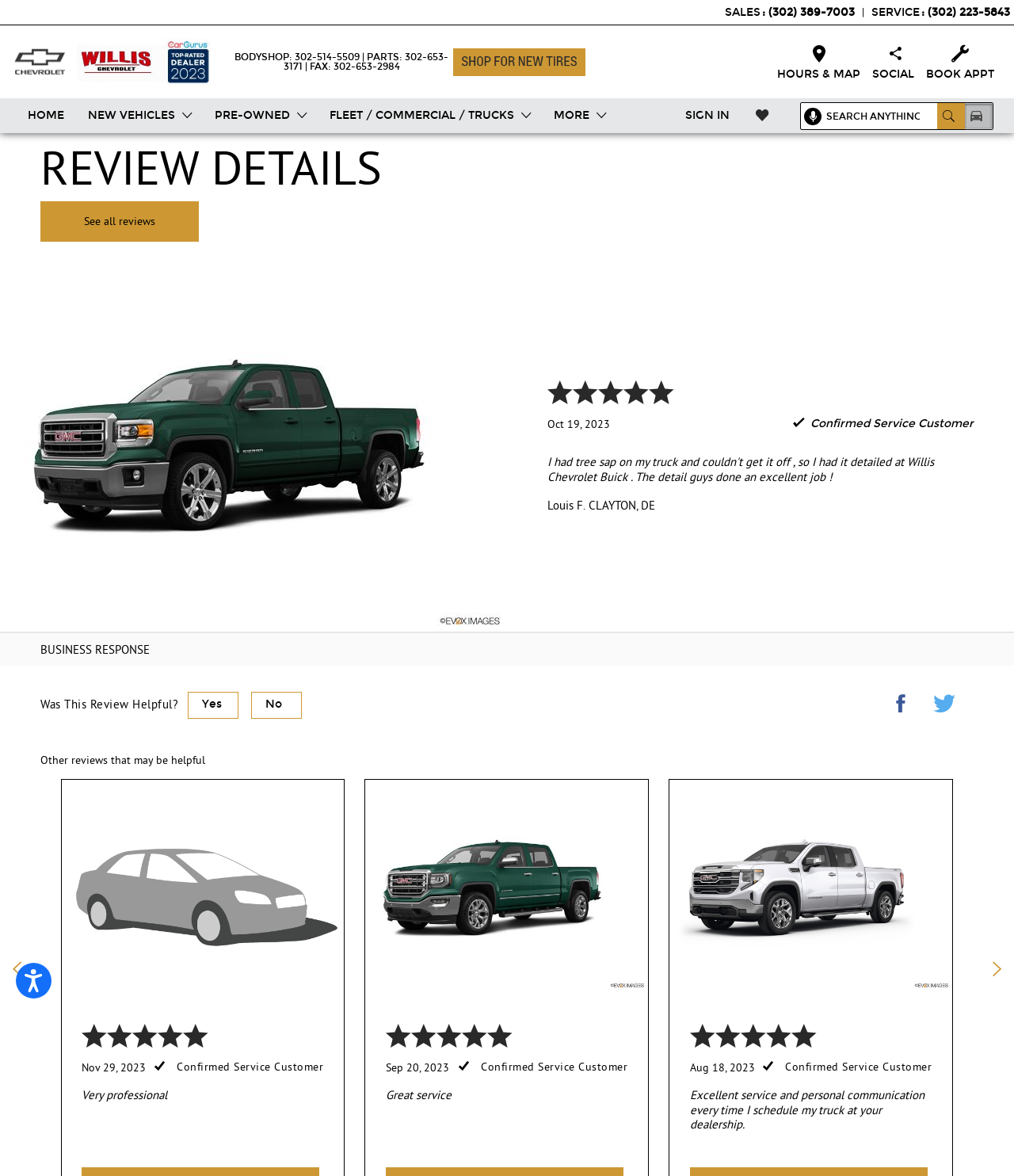Locate the bounding box coordinates of the clickable part needed for the task: "Click on the 'Book Appt' button".

[0.913, 0.035, 0.98, 0.069]